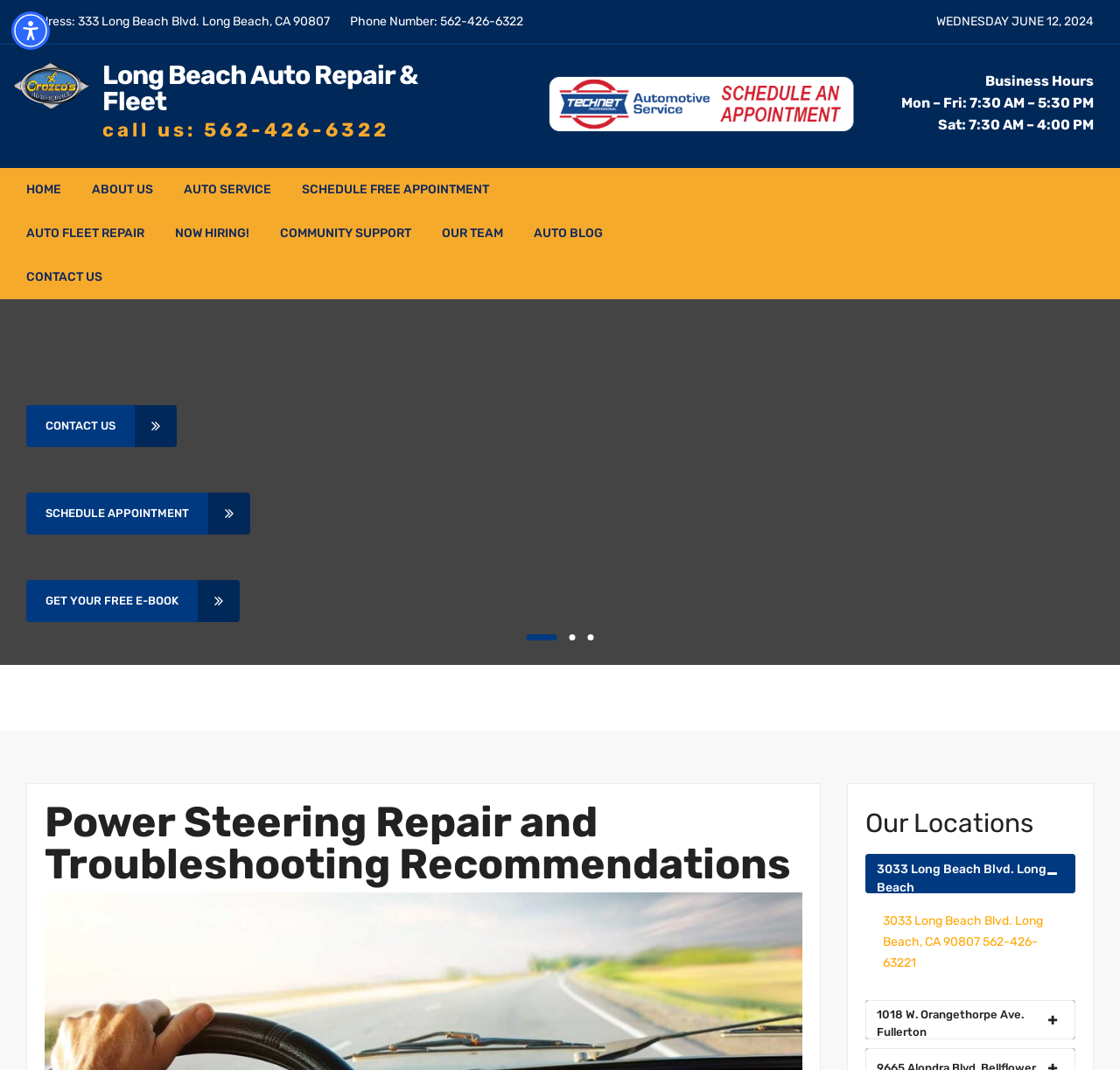What is the phone number of Orozco's Auto Service?
Answer the question with detailed information derived from the image.

I found the phone number by looking at the StaticText element with the text 'Phone Number: 562-426-6322' at coordinates [0.312, 0.013, 0.467, 0.027].